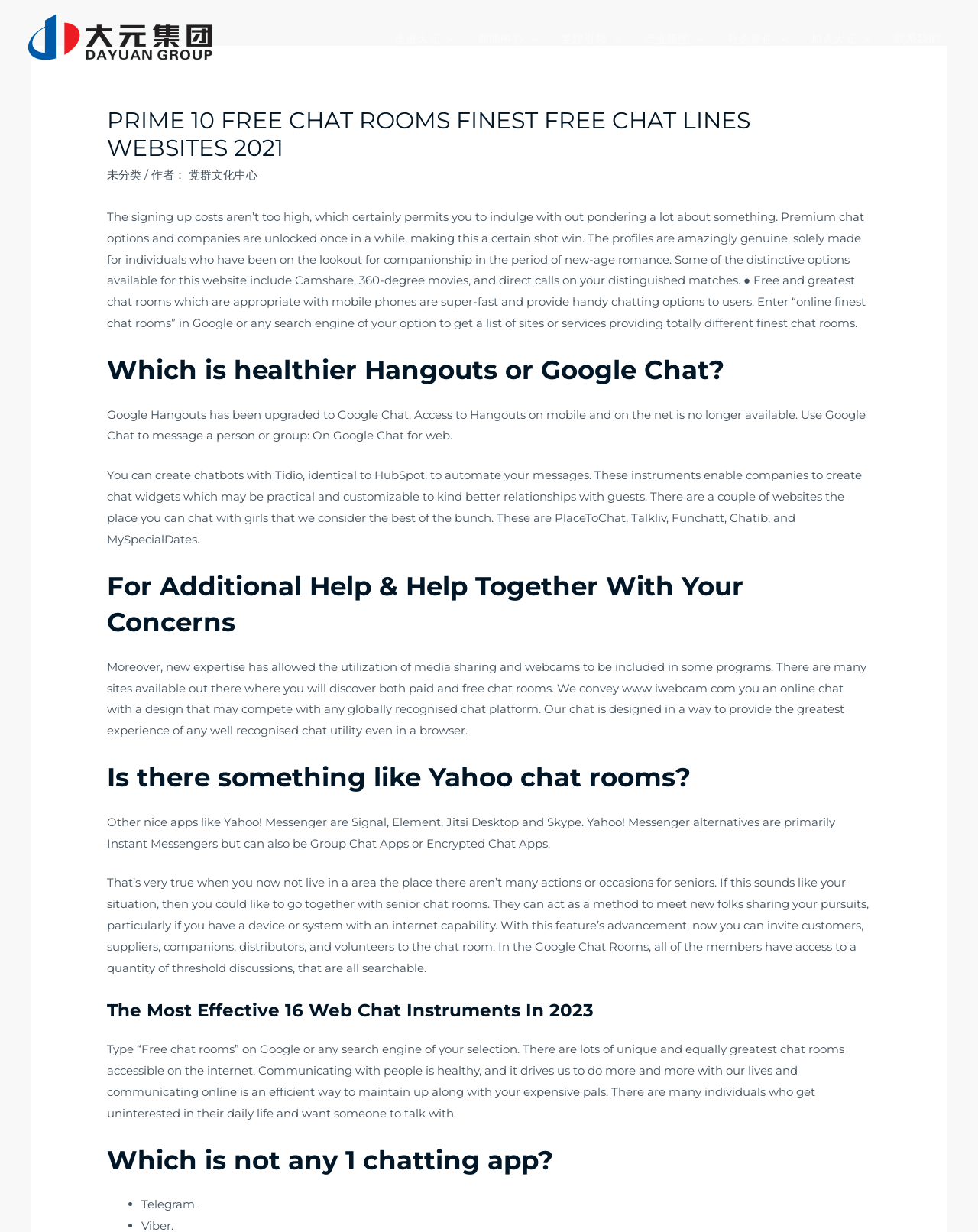Using the element description: "www iwebcam com", determine the bounding box coordinates for the specified UI element. The coordinates should be four float numbers between 0 and 1, [left, top, right, bottom].

[0.636, 0.552, 0.752, 0.564]